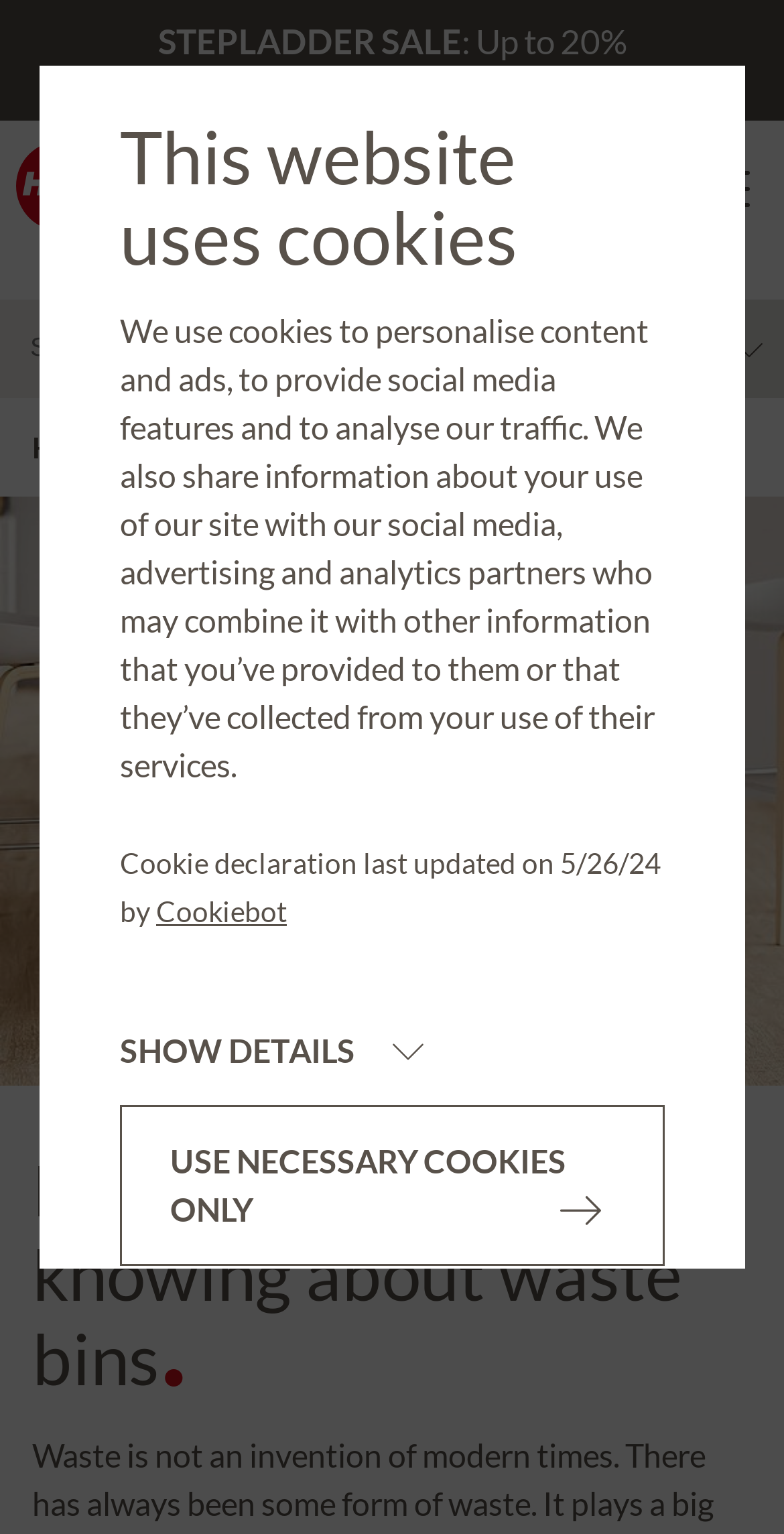Please provide the bounding box coordinates for the element that needs to be clicked to perform the instruction: "View shopping cart". The coordinates must consist of four float numbers between 0 and 1, formatted as [left, top, right, bottom].

[0.736, 0.117, 0.808, 0.132]